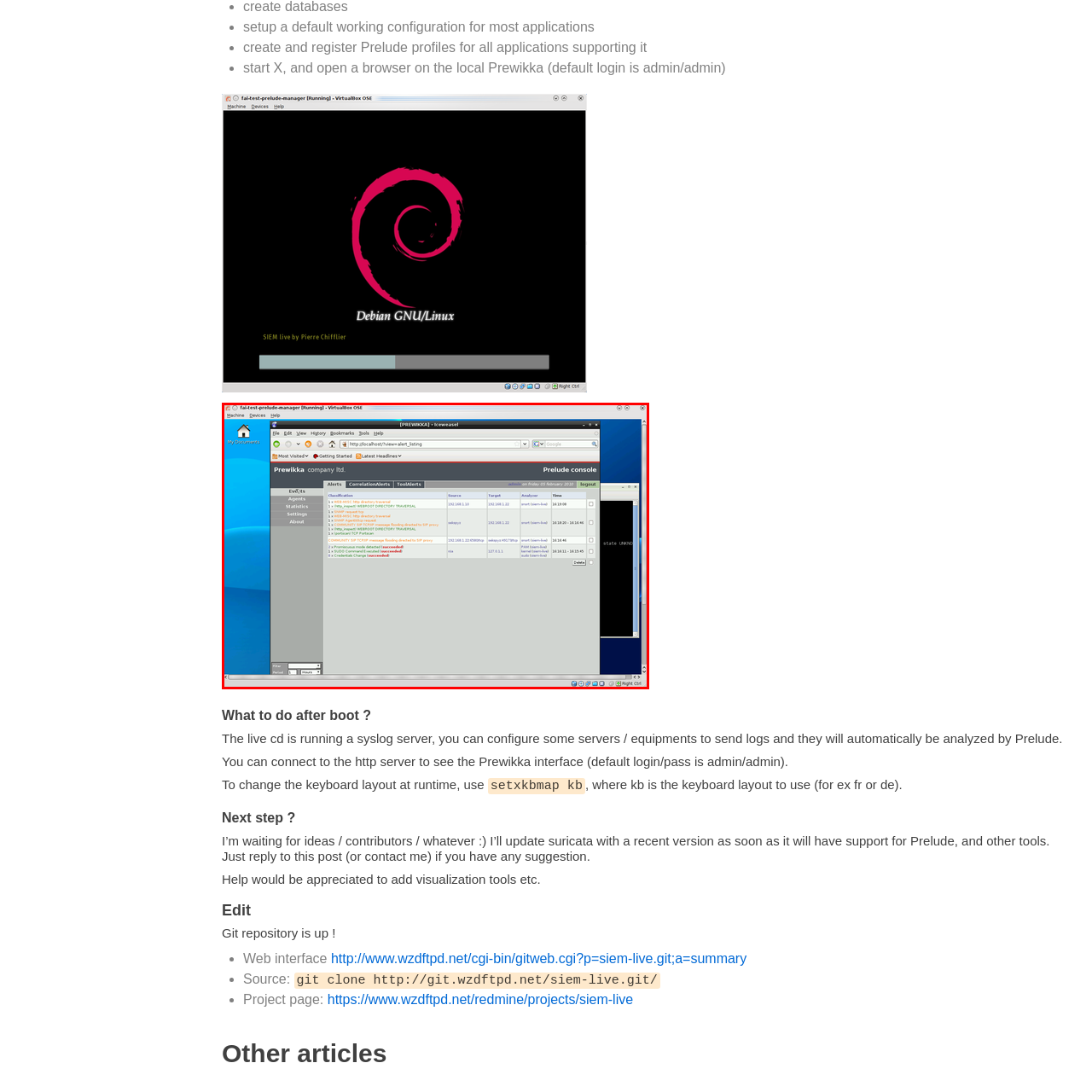Carefully describe the image located within the red boundary.

The image displays the Prewikka interface, part of the Prelude framework for monitoring and analyzing logs from various systems. The interface showcases a user-friendly dashboard labeled "Prelude console" with several functional tabs like "Alerts," "Correlation rules," and "Toolkits." In this particular view, users can observe a list of alerts categorized by classification, source, and analyzer response time. Each alert item contains detailed status information, highlighting significant events flagged by the system. Icons and menu options for navigating through system settings and managing alerts are visible along the left sidebar, enhancing usability. The design utilizes a clean, structured layout aimed at efficient data interpretation for security monitoring.